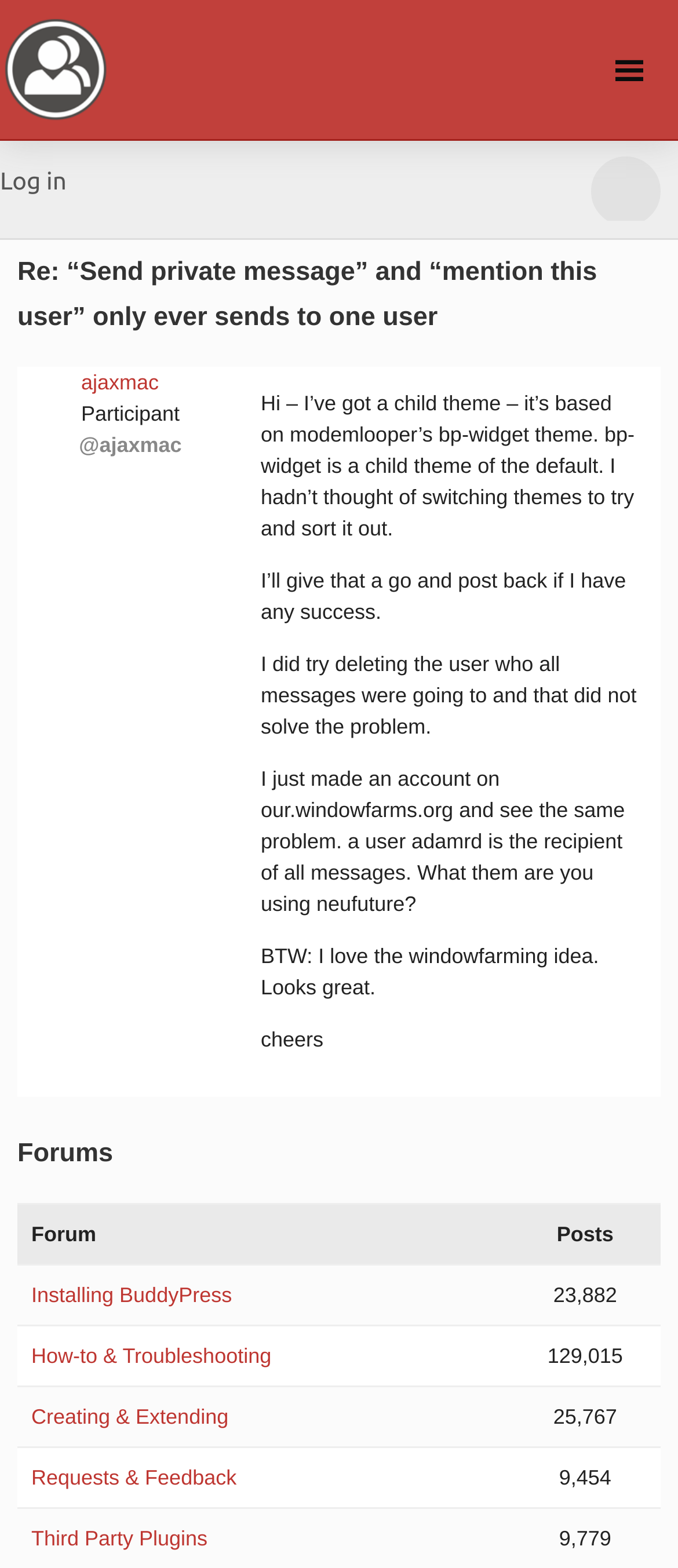Identify the bounding box coordinates of the clickable section necessary to follow the following instruction: "View the 'Forums' section". The coordinates should be presented as four float numbers from 0 to 1, i.e., [left, top, right, bottom].

[0.026, 0.722, 0.974, 0.751]